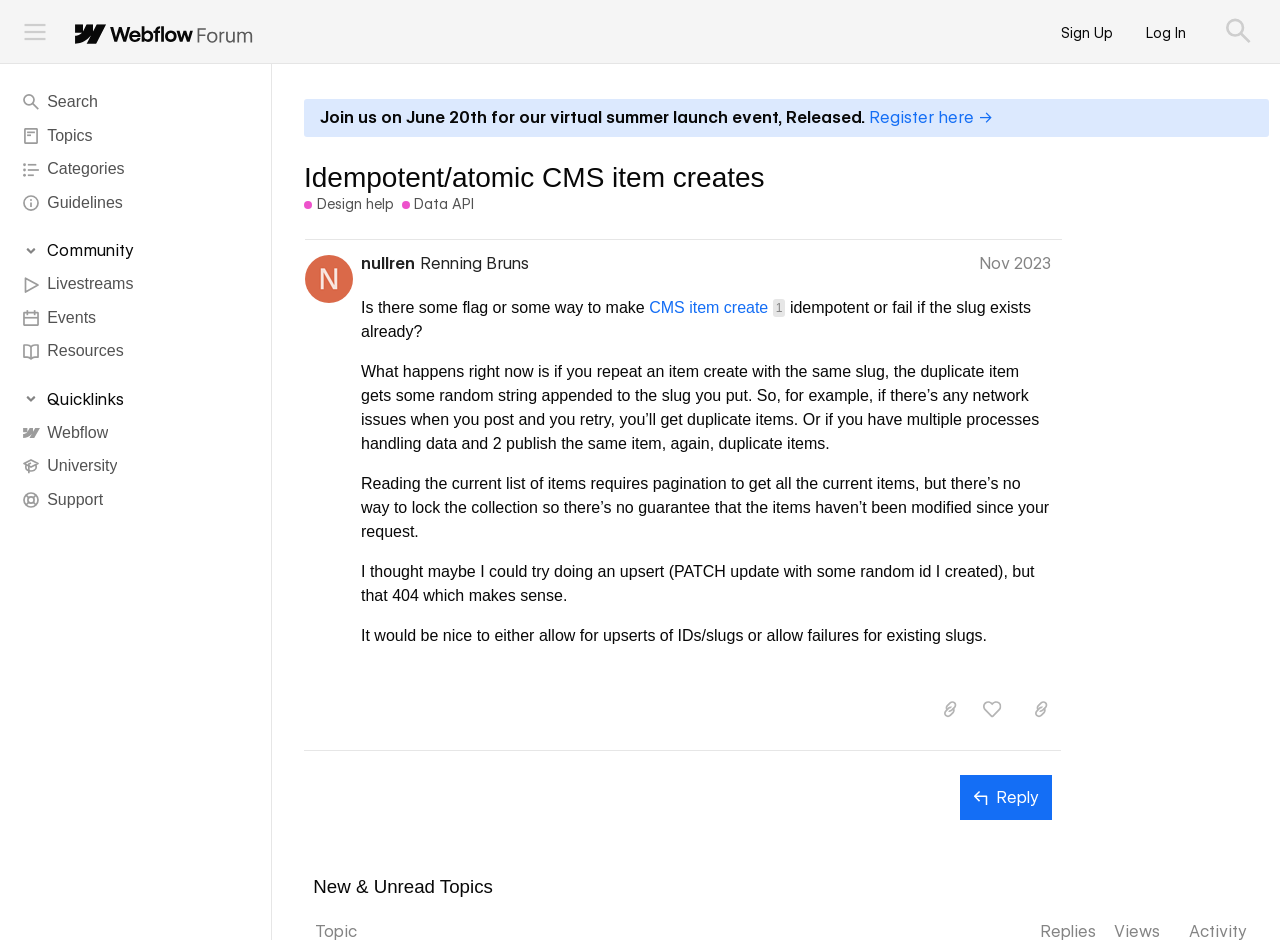What is the purpose of the 'Reply' button?
Carefully examine the image and provide a detailed answer to the question.

The 'Reply' button is located at the bottom of the post and allows users to respond to the original message, indicating that its purpose is to facilitate a conversation or discussion.